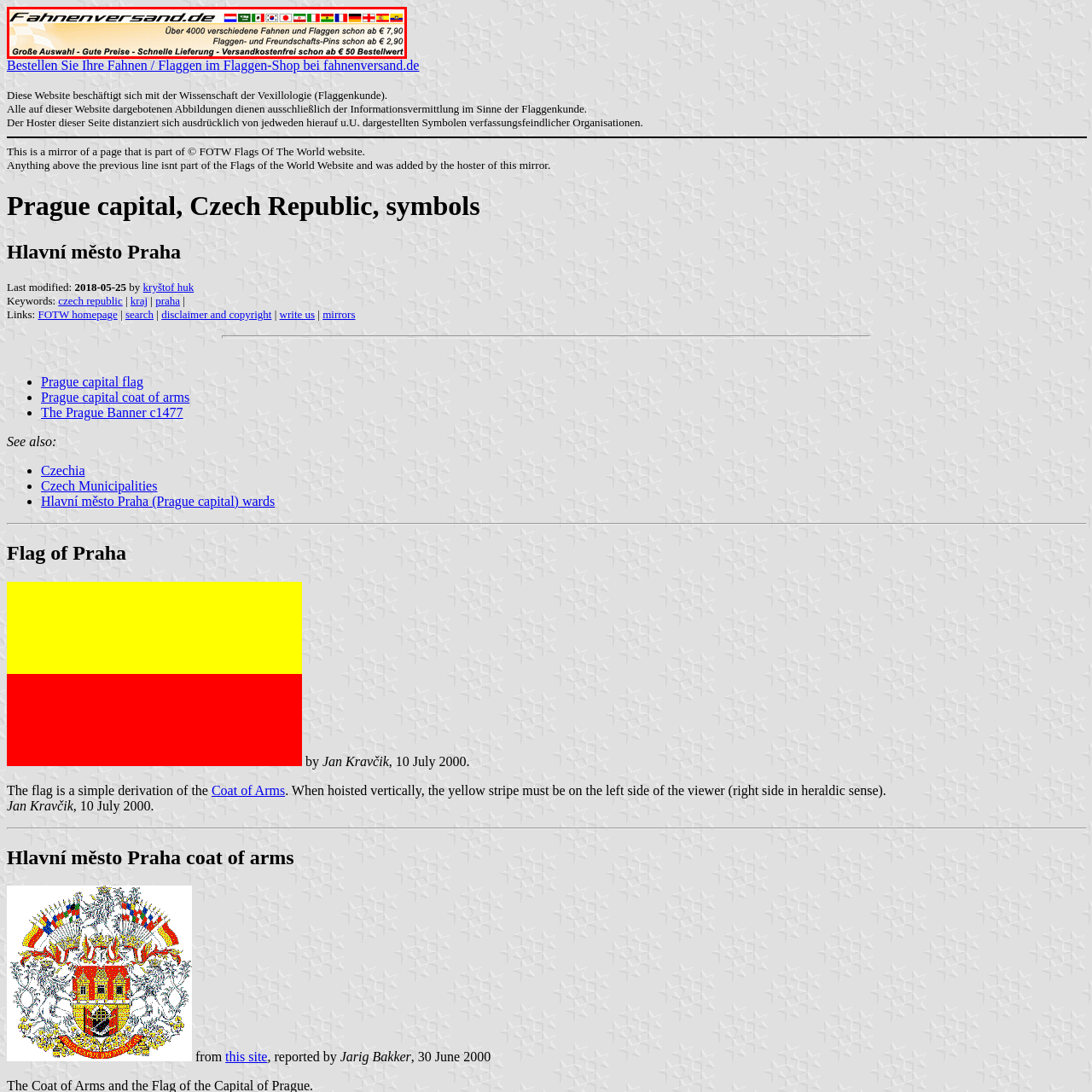What is the minimum order value for free shipping?  
Carefully review the image highlighted by the red outline and respond with a comprehensive answer based on the image's content.

The caption states that the website offers free shipping on orders over €50, which implies that the minimum order value required to avail free shipping is €50.